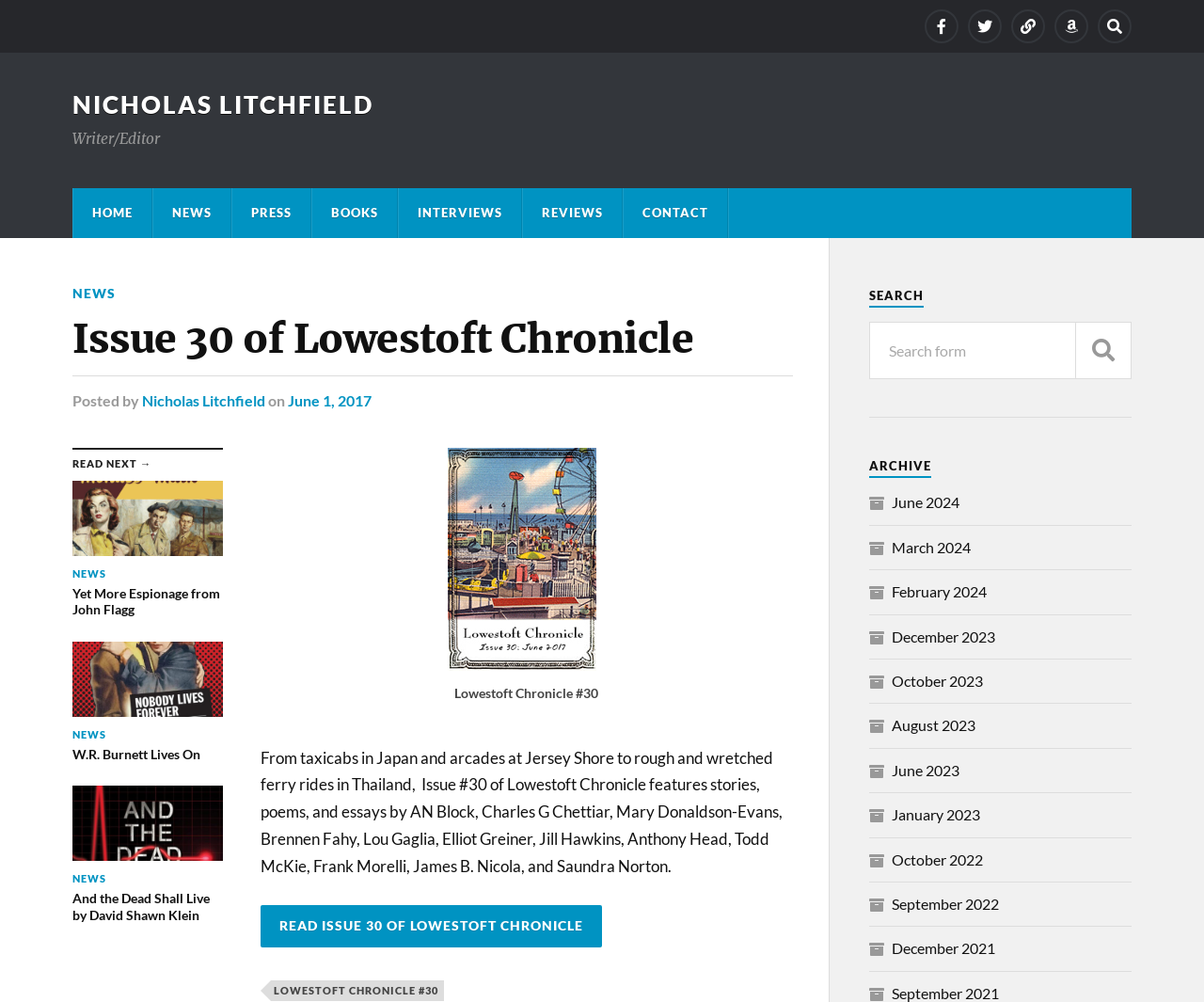Determine the main heading of the webpage and generate its text.

Issue 30 of Lowestoft Chronicle